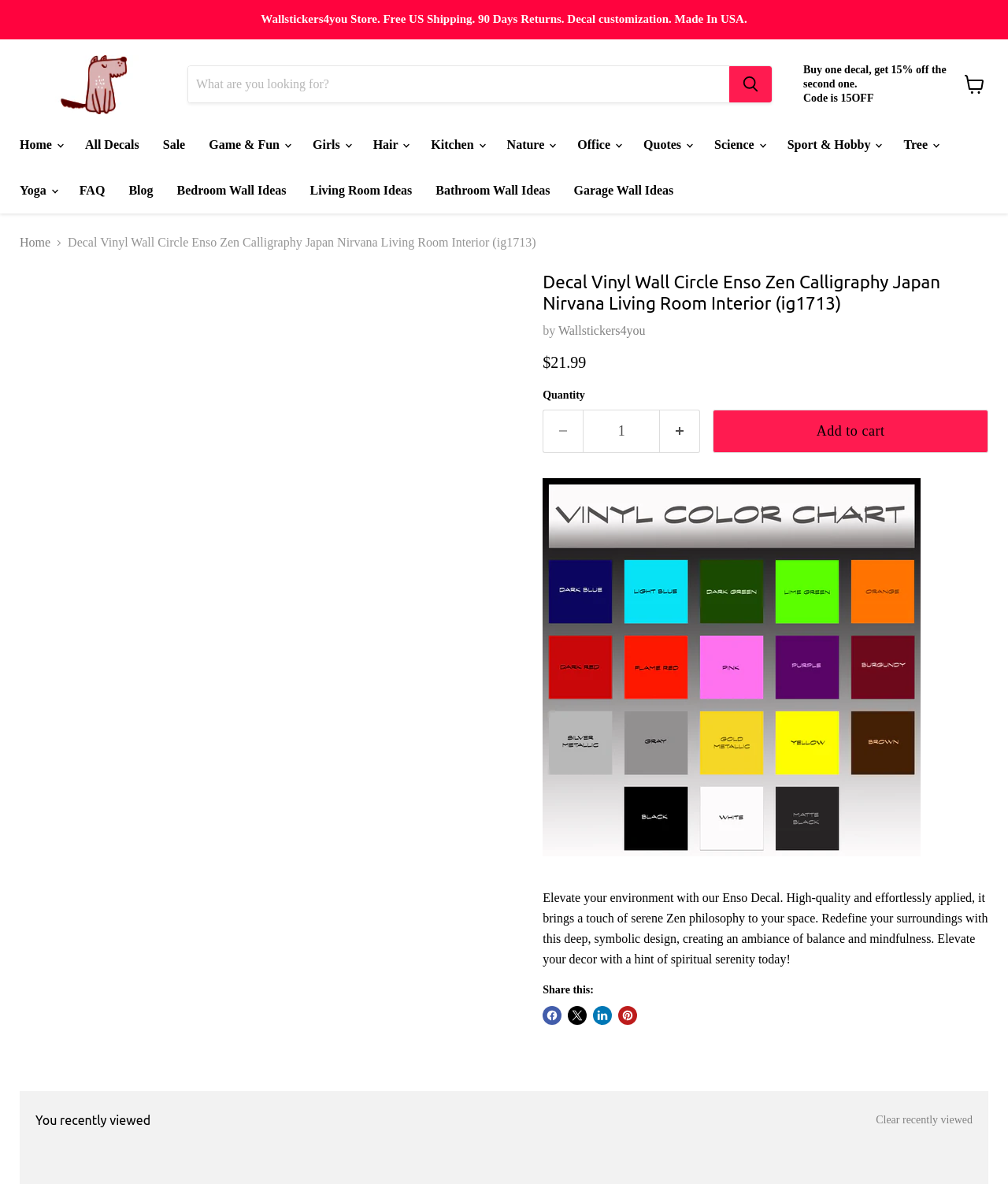Please identify the coordinates of the bounding box for the clickable region that will accomplish this instruction: "Add to cart".

[0.707, 0.346, 0.98, 0.382]